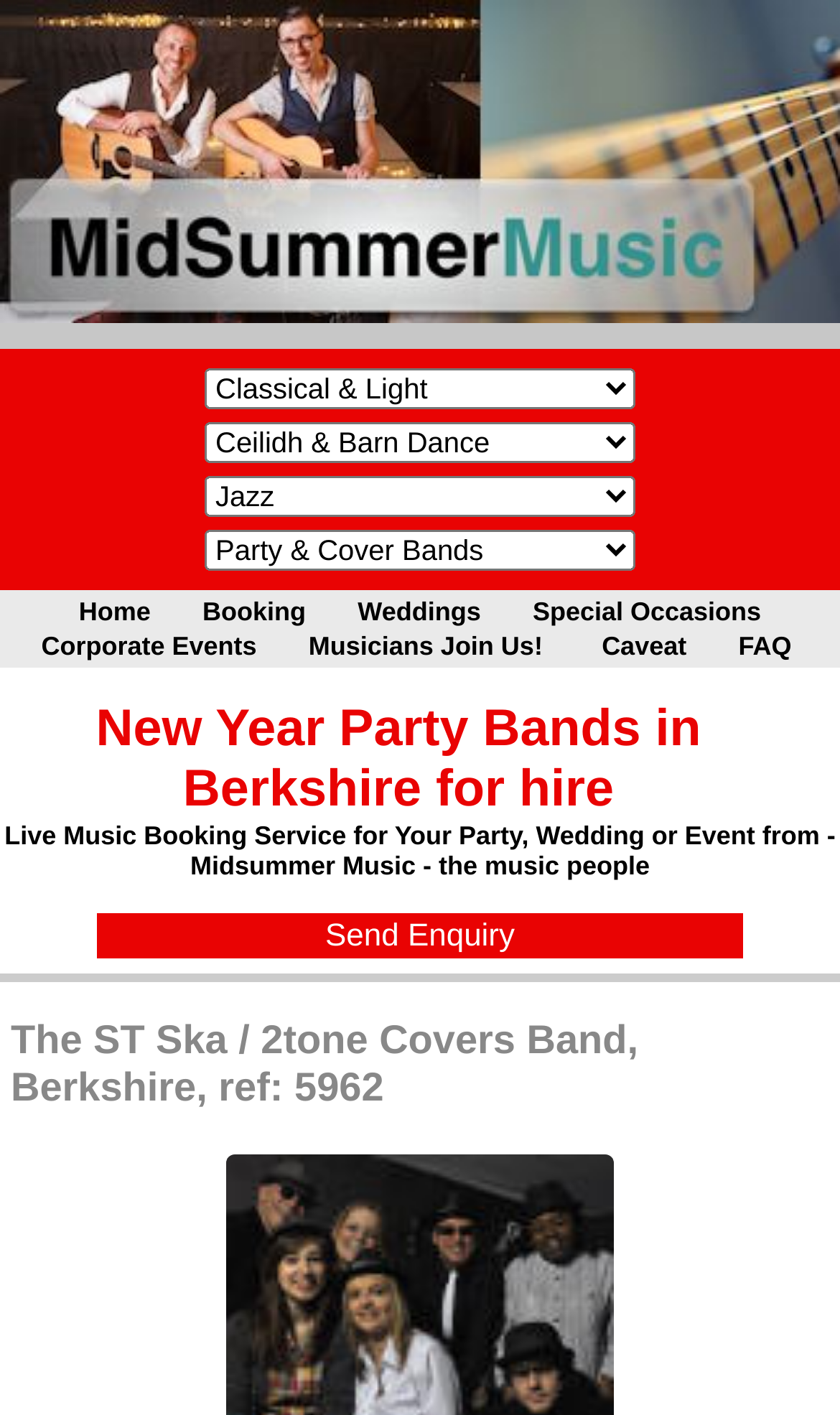How many links are in the top navigation menu?
Please give a detailed answer to the question using the information shown in the image.

I counted the links in the top navigation menu, which are 'Home', 'Booking', 'Weddings', 'Special Occasions', 'Corporate Events', and 'Musicians Join Us!'. There are 6 links in total.